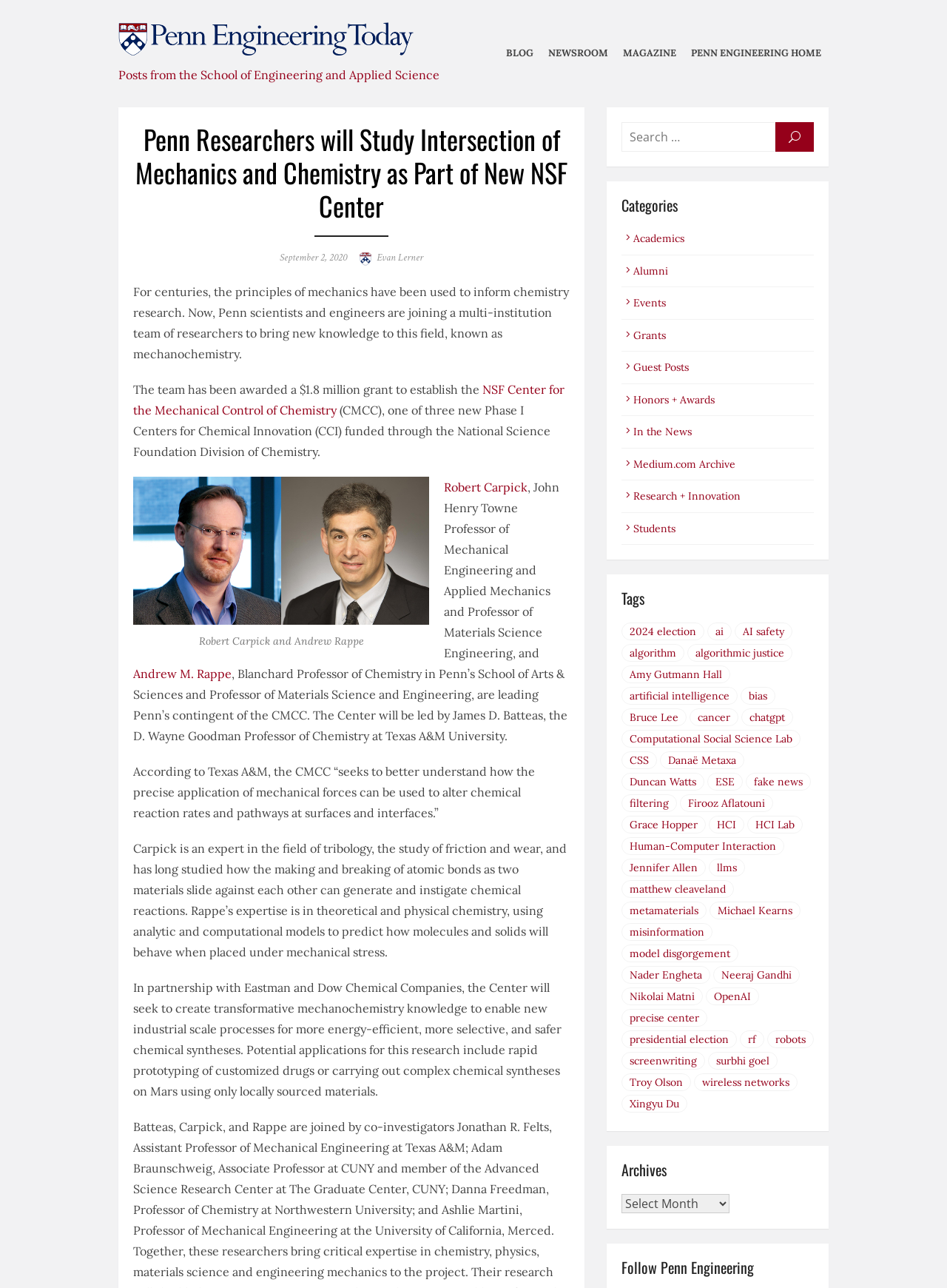Find the bounding box coordinates of the element you need to click on to perform this action: 'Click the 'BLOG' link'. The coordinates should be represented by four float values between 0 and 1, in the format [left, top, right, bottom].

[0.53, 0.03, 0.567, 0.053]